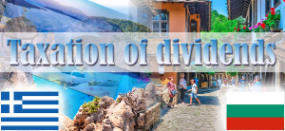Offer an in-depth caption of the image, mentioning all notable aspects.

The image prominently features the phrase "Taxation of dividends" in a bold, eye-catching font, suggesting a focus on financial or legal topics related to dividend taxation. Accompanied by colorful visuals, it includes the flags of Greece and Bulgaria, symbolizing a connection or comparison between the two countries regarding taxation policies. The backdrop depicts scenic landscapes and charming street views, hinting at the cultural contexts of these nations. This imagery encapsulates themes of international finance, investment, and cross-border taxation implications, making it particularly relevant for discussions or articles on financial regulations in the context of Bulgaria and Greece.